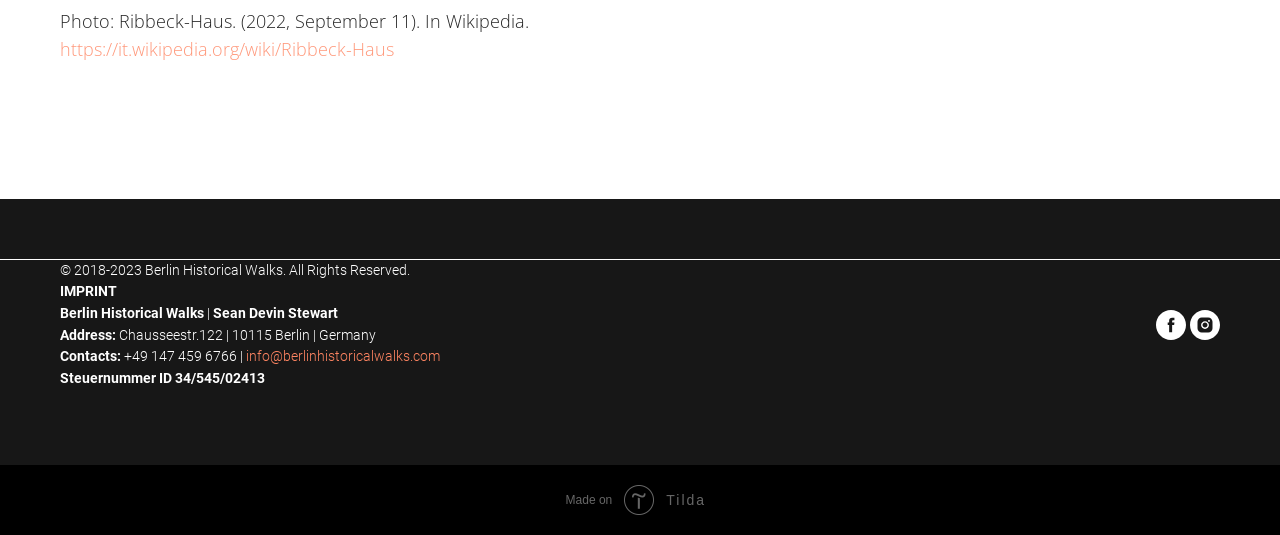Using the details from the image, please elaborate on the following question: What social media platforms are linked?

In the footer section of the webpage, there are social media links to Facebook and Instagram, indicating that the organization has a presence on these platforms.